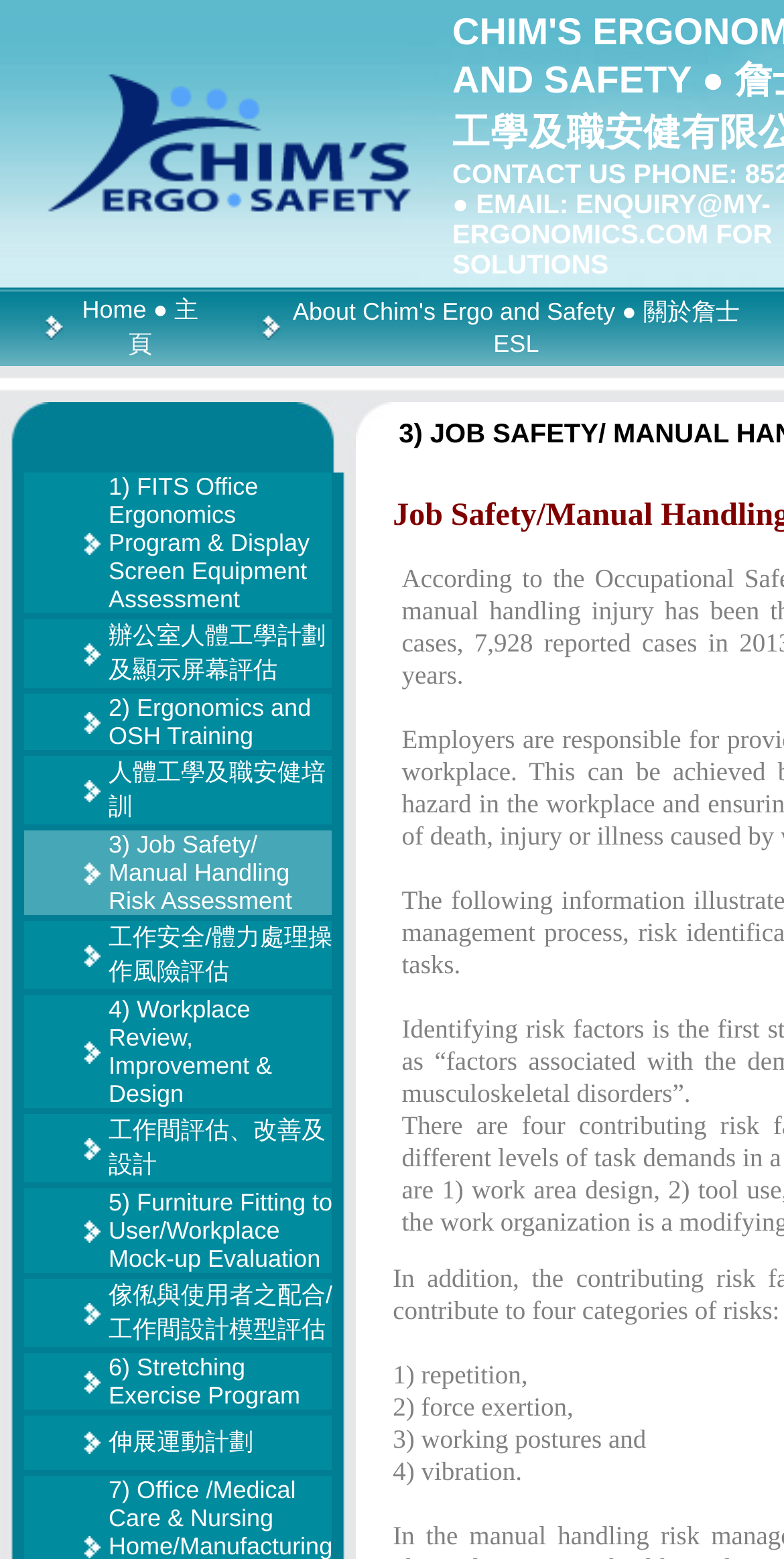Please find the bounding box coordinates of the element's region to be clicked to carry out this instruction: "Click the 3) Job Safety/ Manual Handling Risk Assessment link".

[0.138, 0.592, 0.424, 0.632]